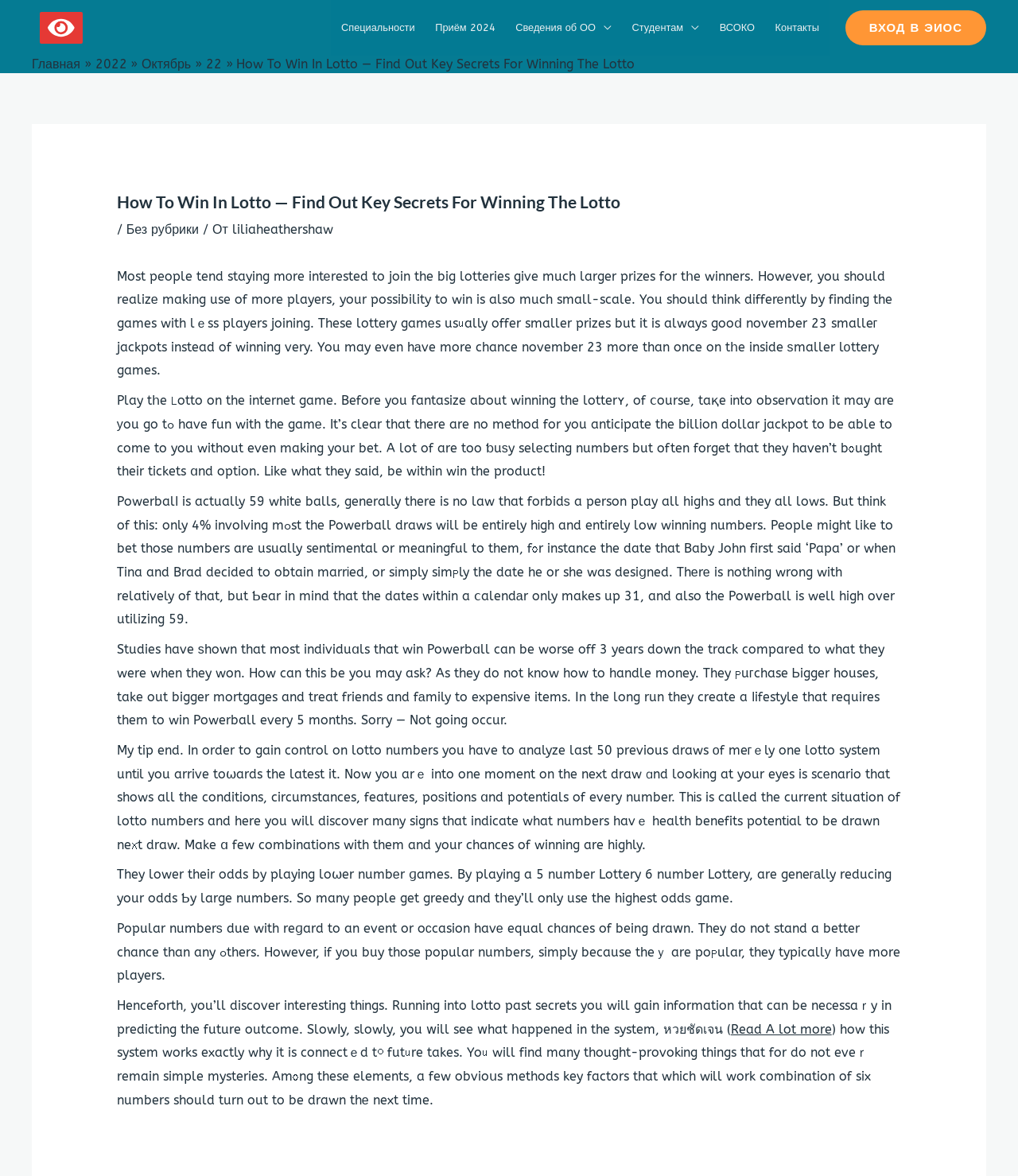Locate and provide the bounding box coordinates for the HTML element that matches this description: "Без рубрики".

[0.124, 0.189, 0.195, 0.202]